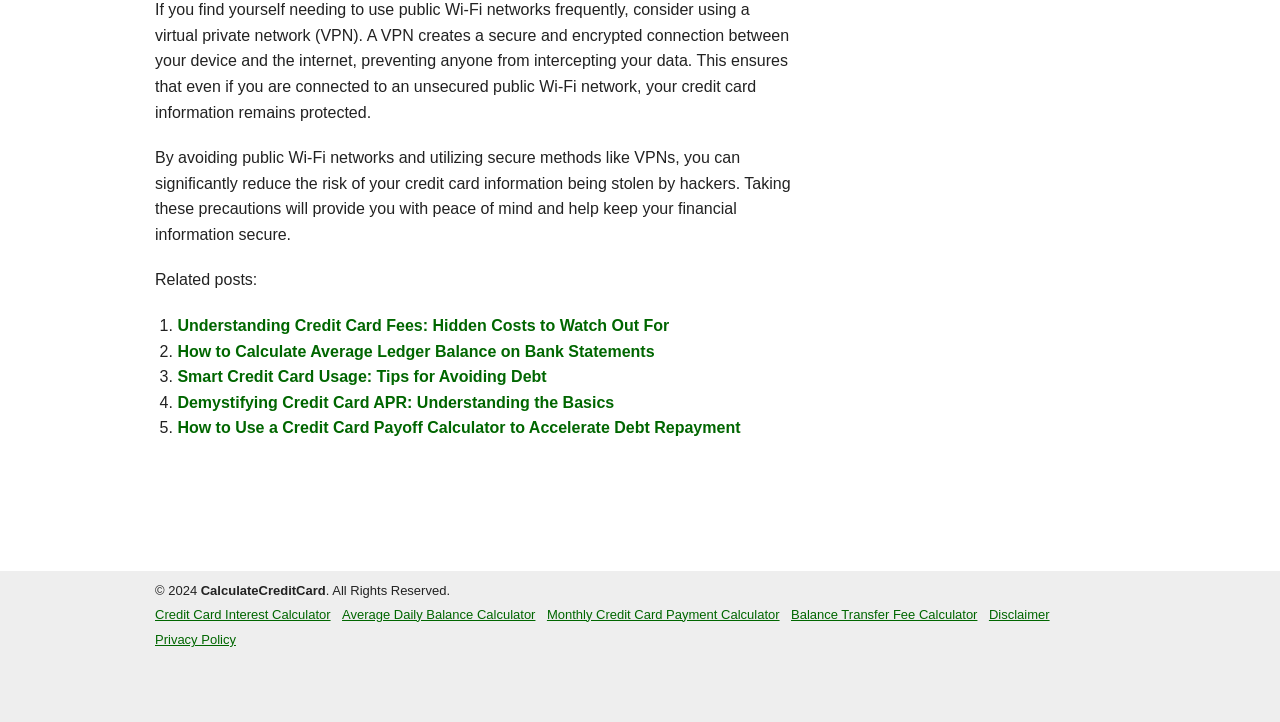Provide a one-word or short-phrase answer to the question:
What is the topic of the related posts?

Credit card usage